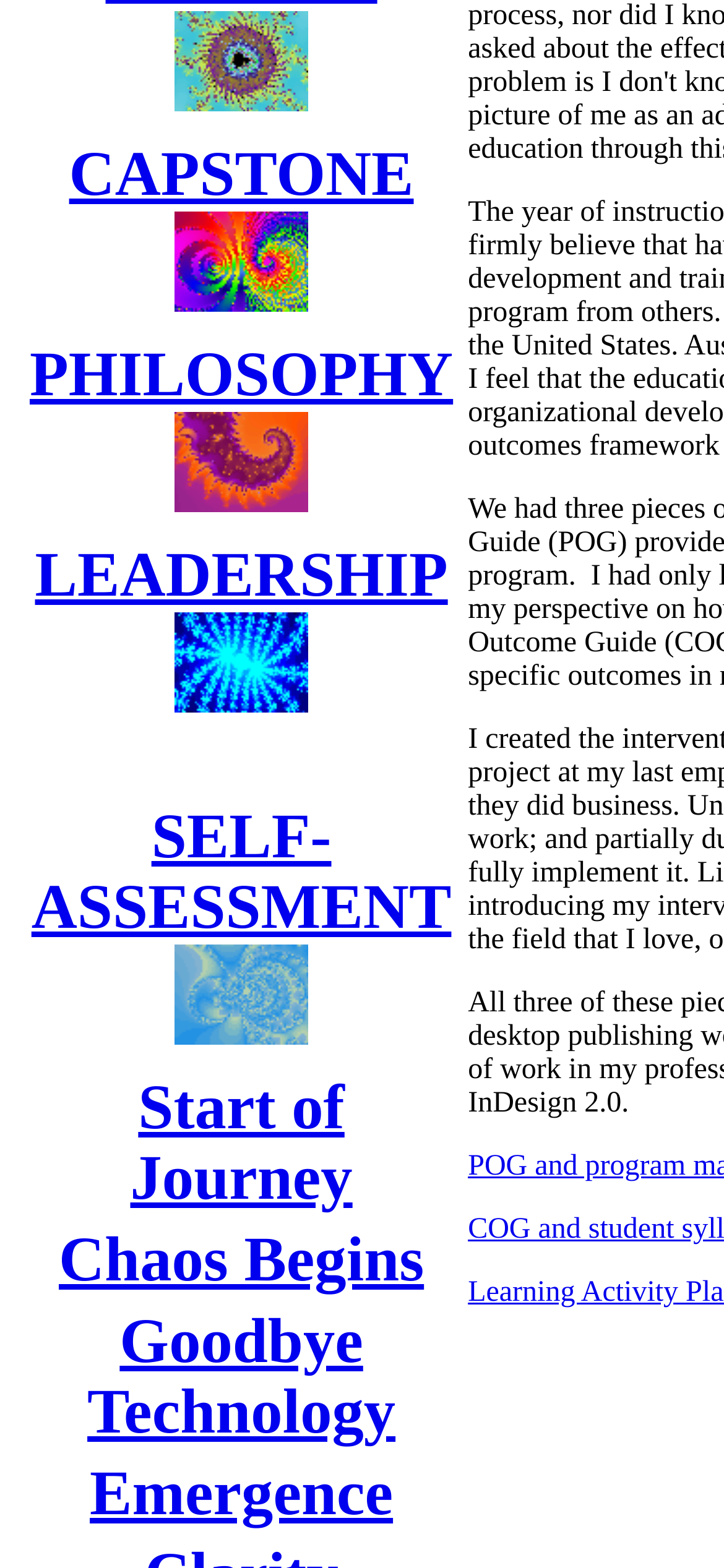Bounding box coordinates should be in the format (top-left x, top-left y, bottom-right x, bottom-right y) and all values should be floating point numbers between 0 and 1. Determine the bounding box coordinate for the UI element described as: Start of Journey

[0.18, 0.685, 0.487, 0.774]